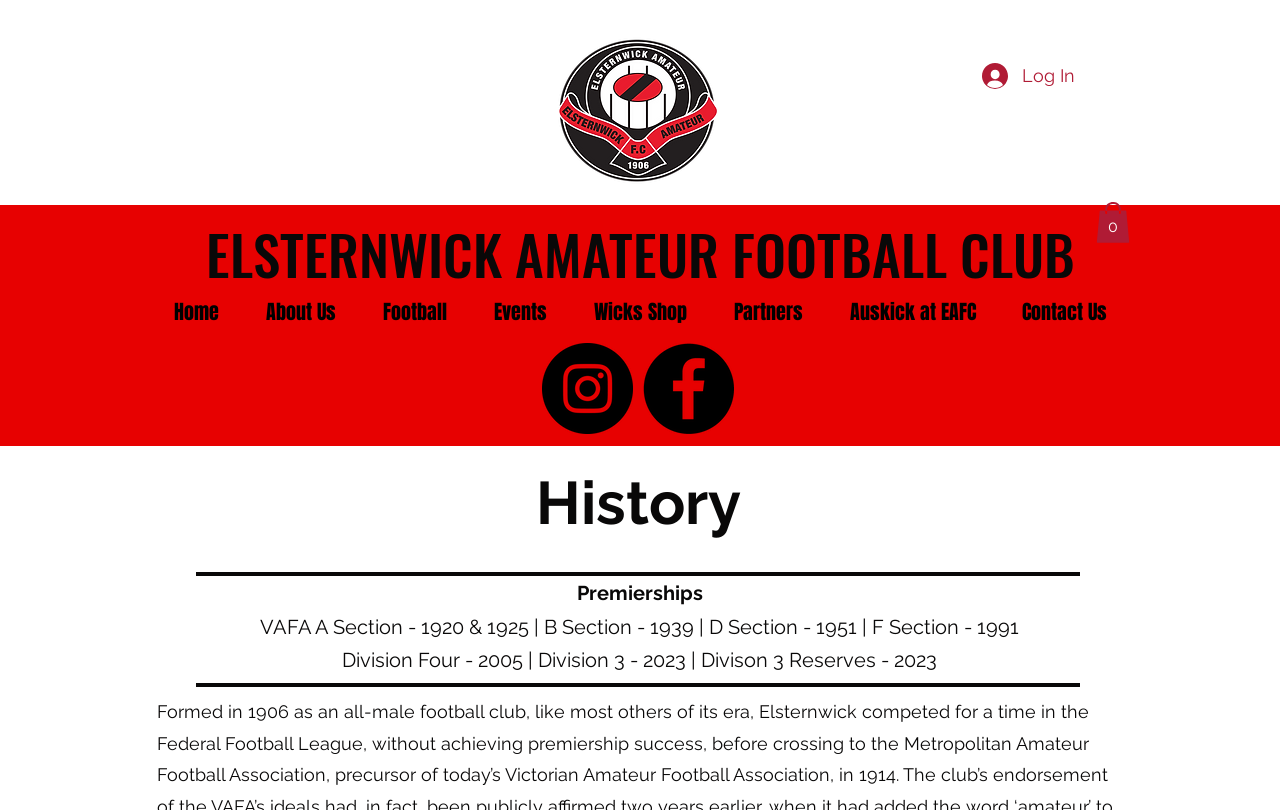Find and specify the bounding box coordinates that correspond to the clickable region for the instruction: "Click the Log In button".

[0.756, 0.067, 0.85, 0.121]